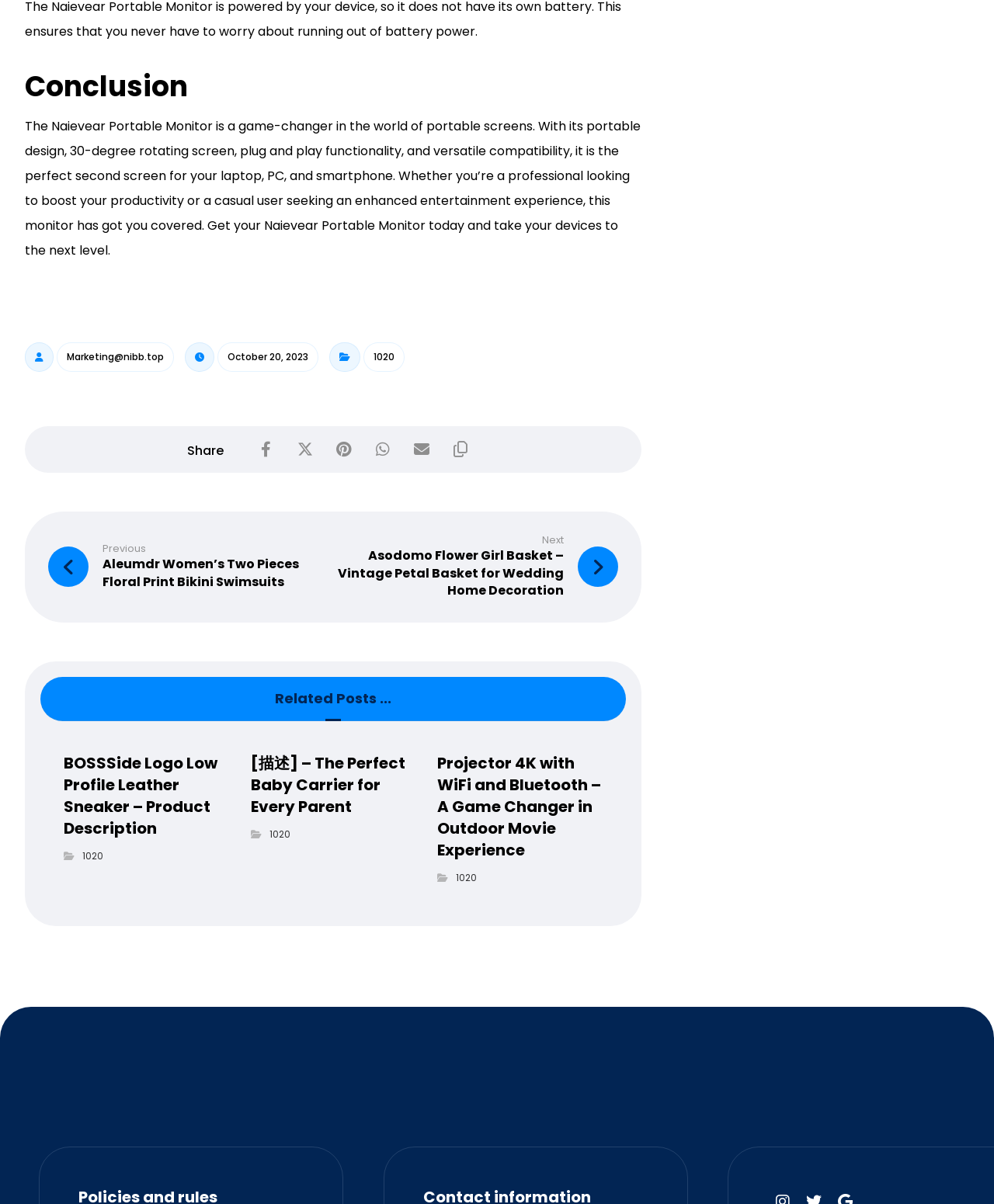Please locate the bounding box coordinates of the element that should be clicked to achieve the given instruction: "Click on the 'Previous' link".

[0.048, 0.463, 0.328, 0.478]